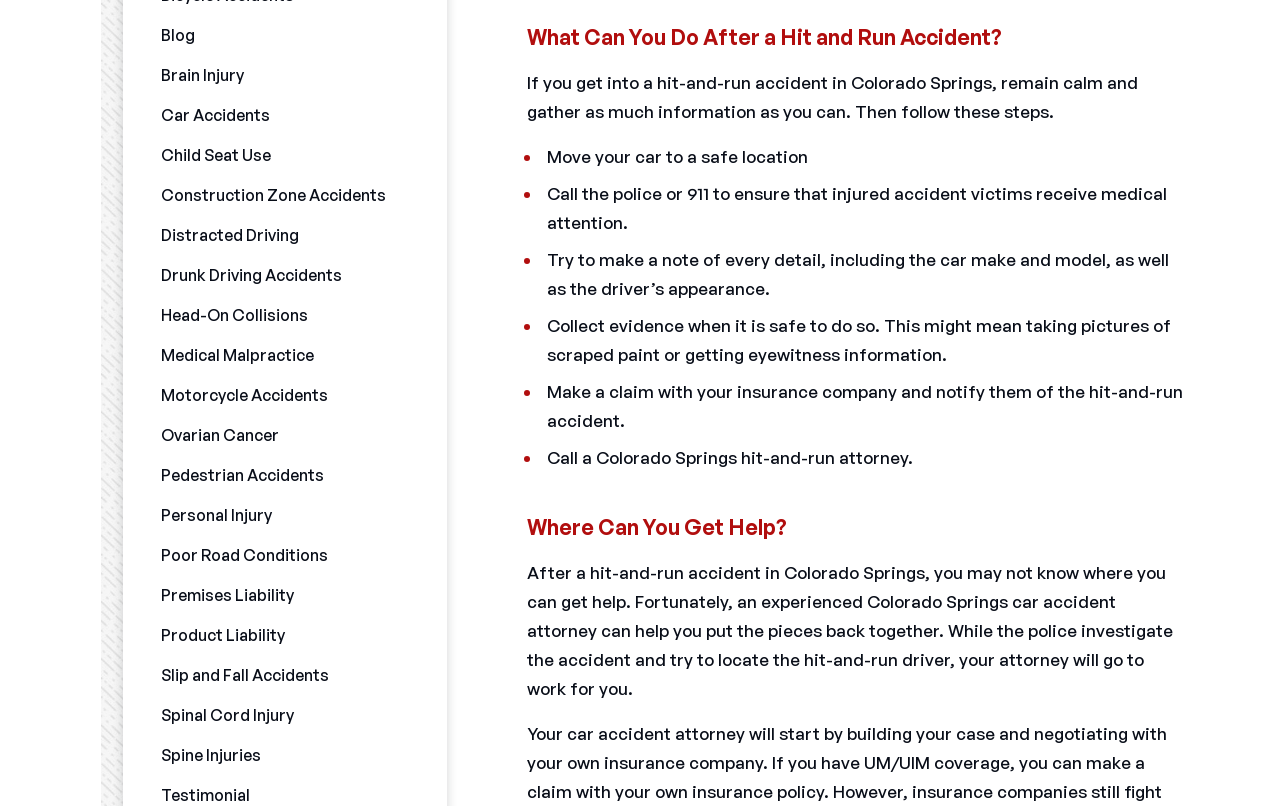Using the element description provided, determine the bounding box coordinates in the format (top-left x, top-left y, bottom-right x, bottom-right y). Ensure that all values are floating point numbers between 0 and 1. Element description: Drunk Driving Accidents

[0.096, 0.318, 0.349, 0.367]